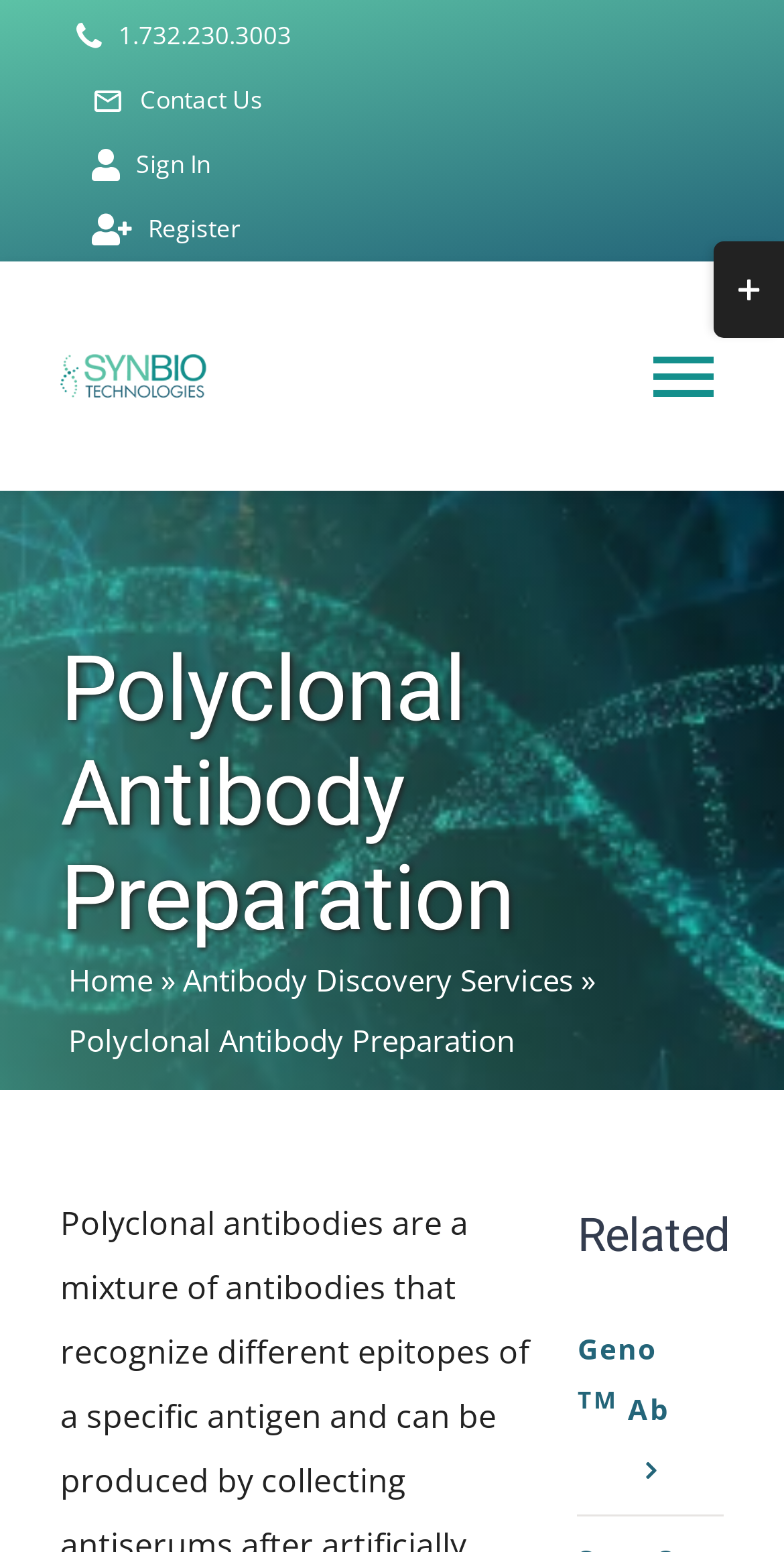Find the bounding box coordinates of the element to click in order to complete this instruction: "Click the 'Topic tools' button". The bounding box coordinates must be four float numbers between 0 and 1, denoted as [left, top, right, bottom].

None